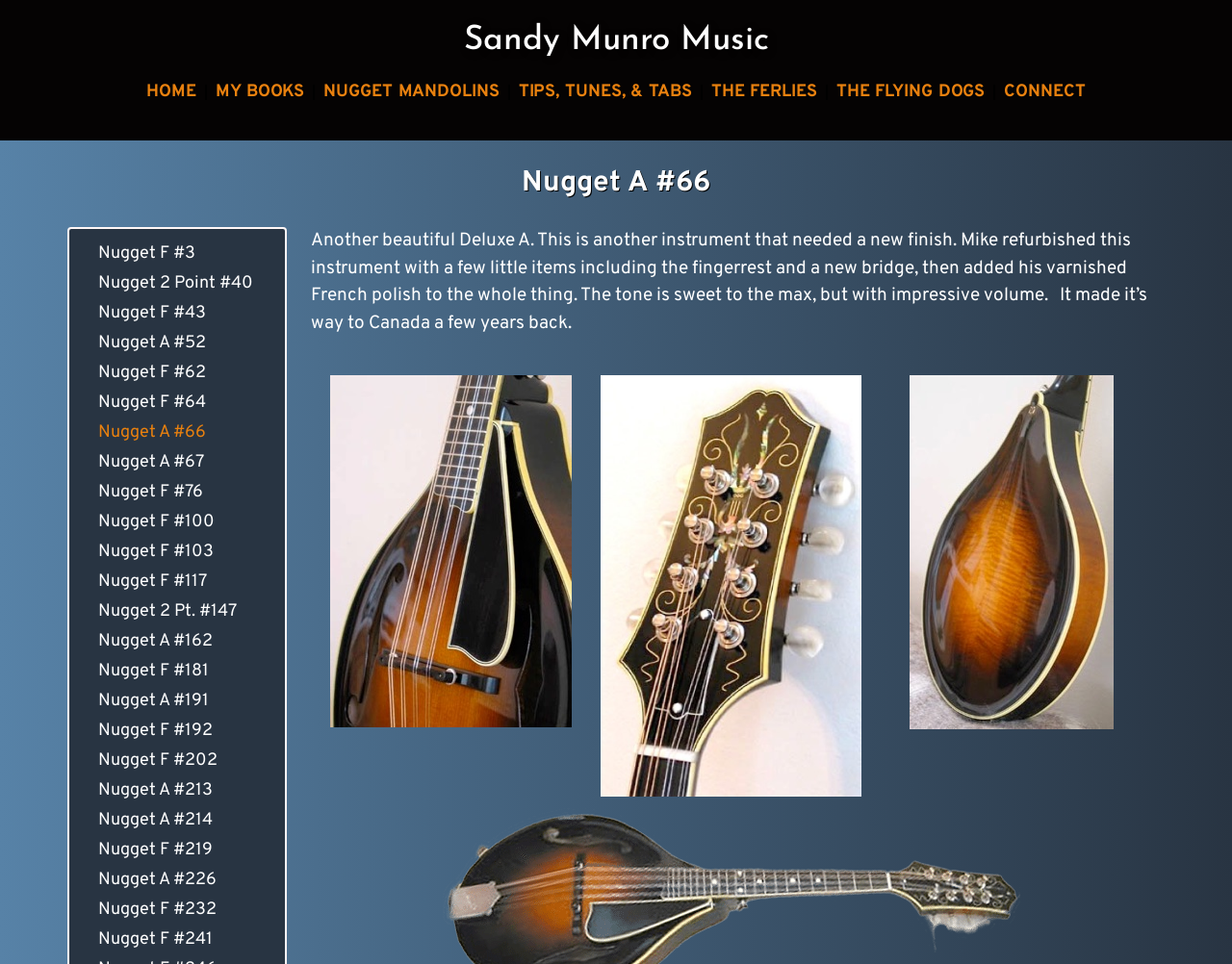Please determine the bounding box coordinates of the element's region to click for the following instruction: "Go to MY BOOKS".

[0.168, 0.073, 0.254, 0.119]